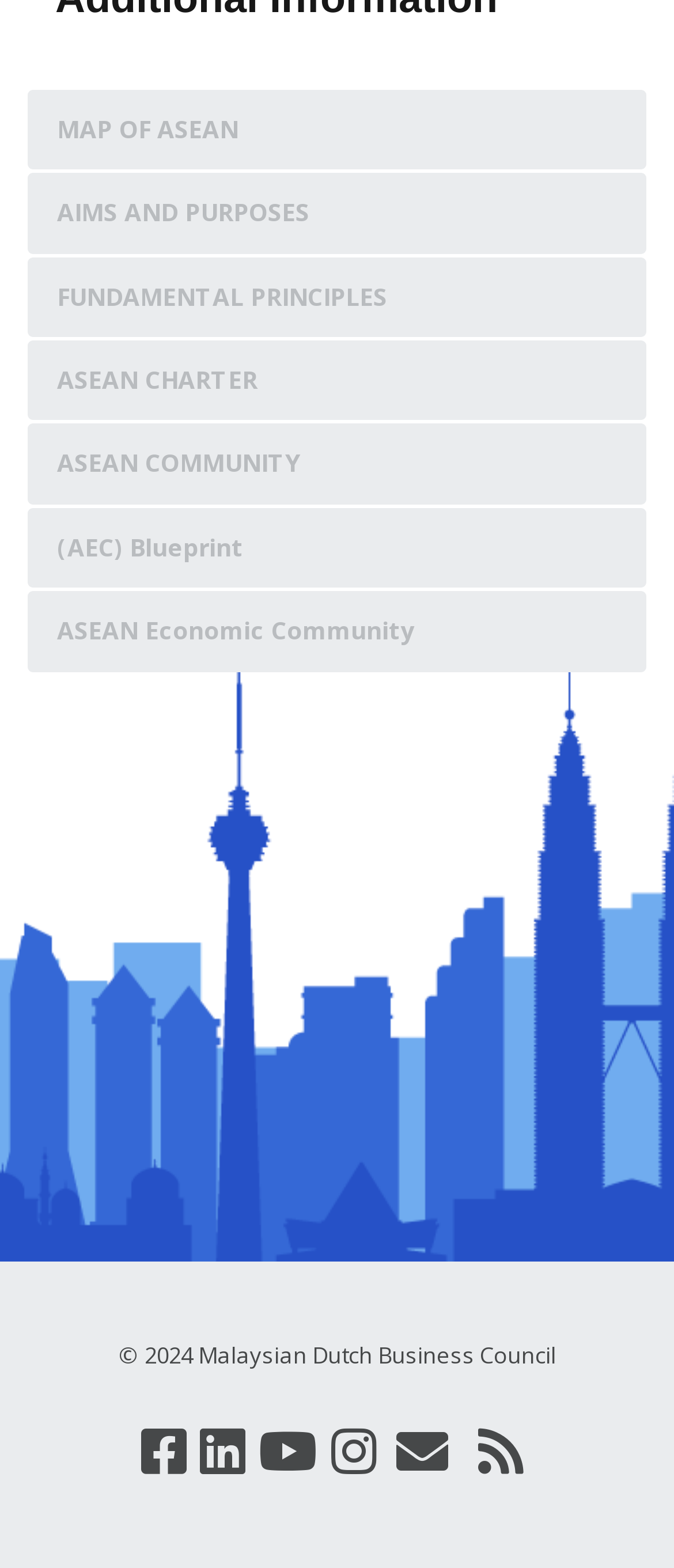Based on what you see in the screenshot, provide a thorough answer to this question: What is the purpose of the links at the bottom?

The links at the bottom of the page include social media platforms and an 'Email' link, suggesting that they are intended for visitors to connect with the website or organization through social media or contact them directly.